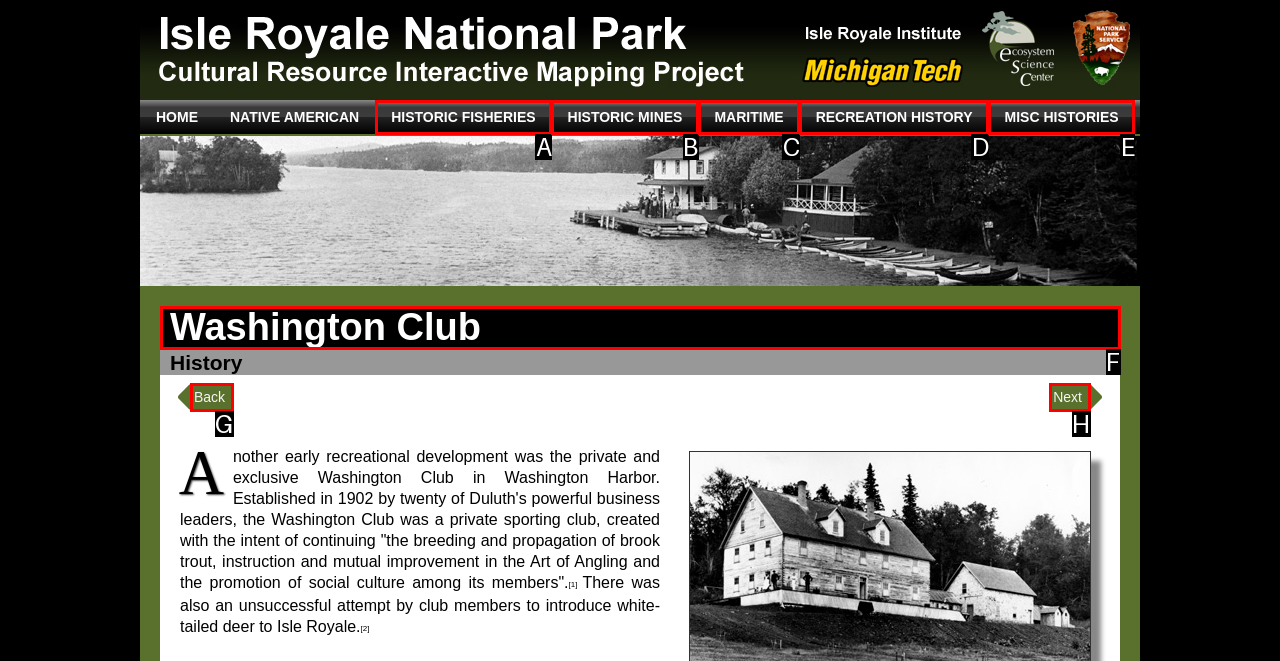Find the correct option to complete this instruction: Read about the Washington Club's history. Reply with the corresponding letter.

F